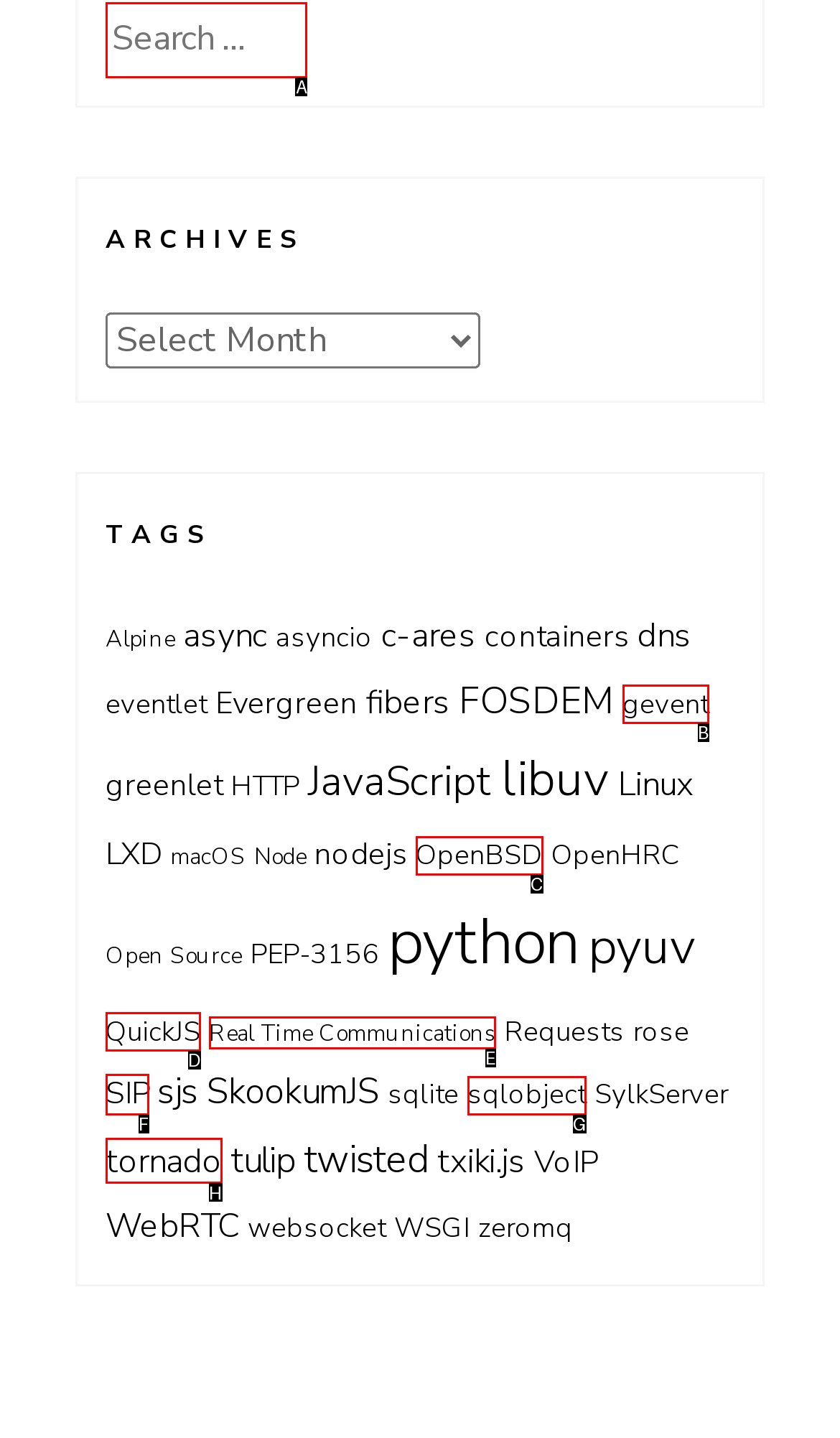Identify the HTML element that corresponds to the description: Real Time Communications Provide the letter of the correct option directly.

E